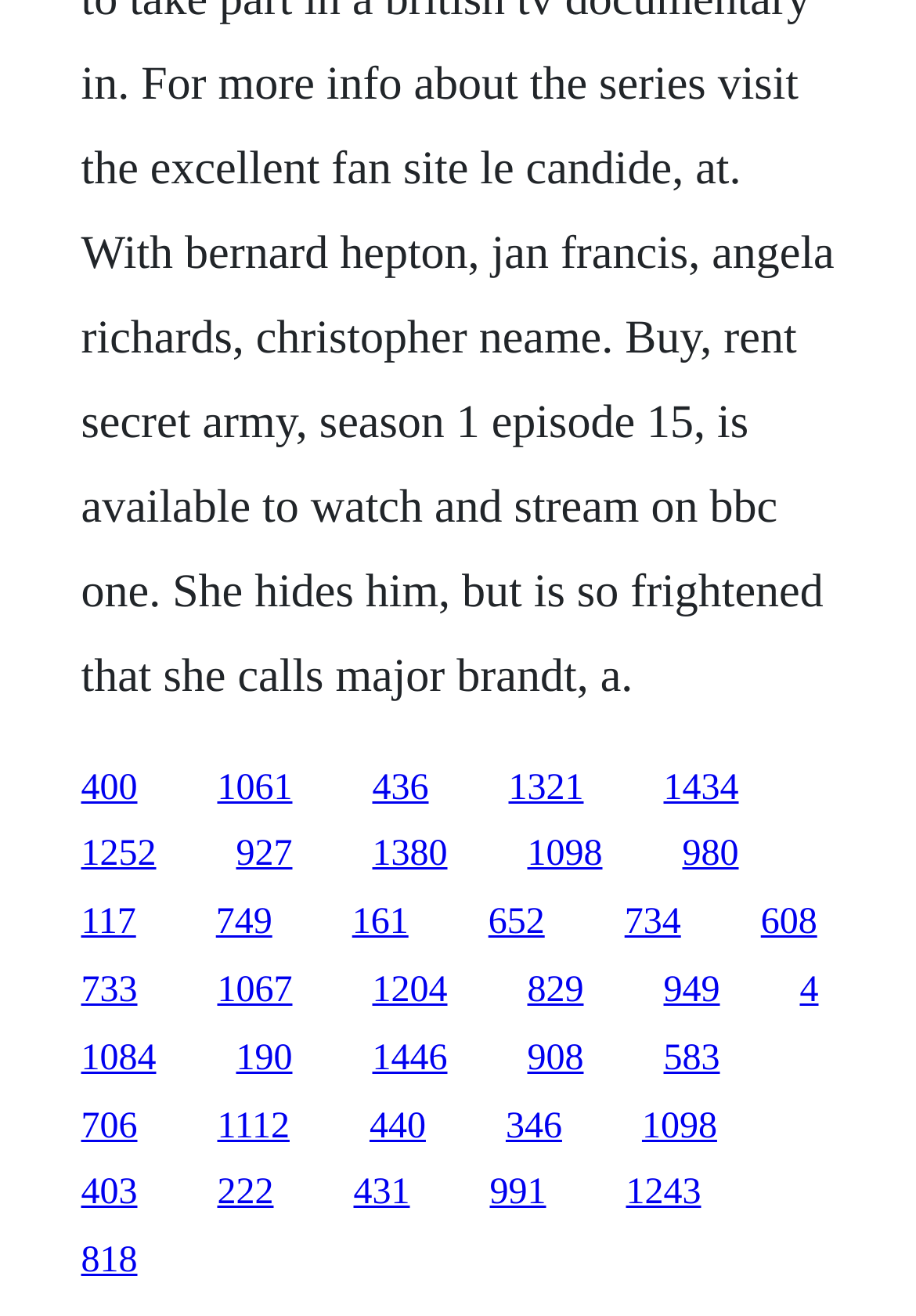How many links are in the top half of the webpage?
From the image, respond with a single word or phrase.

15